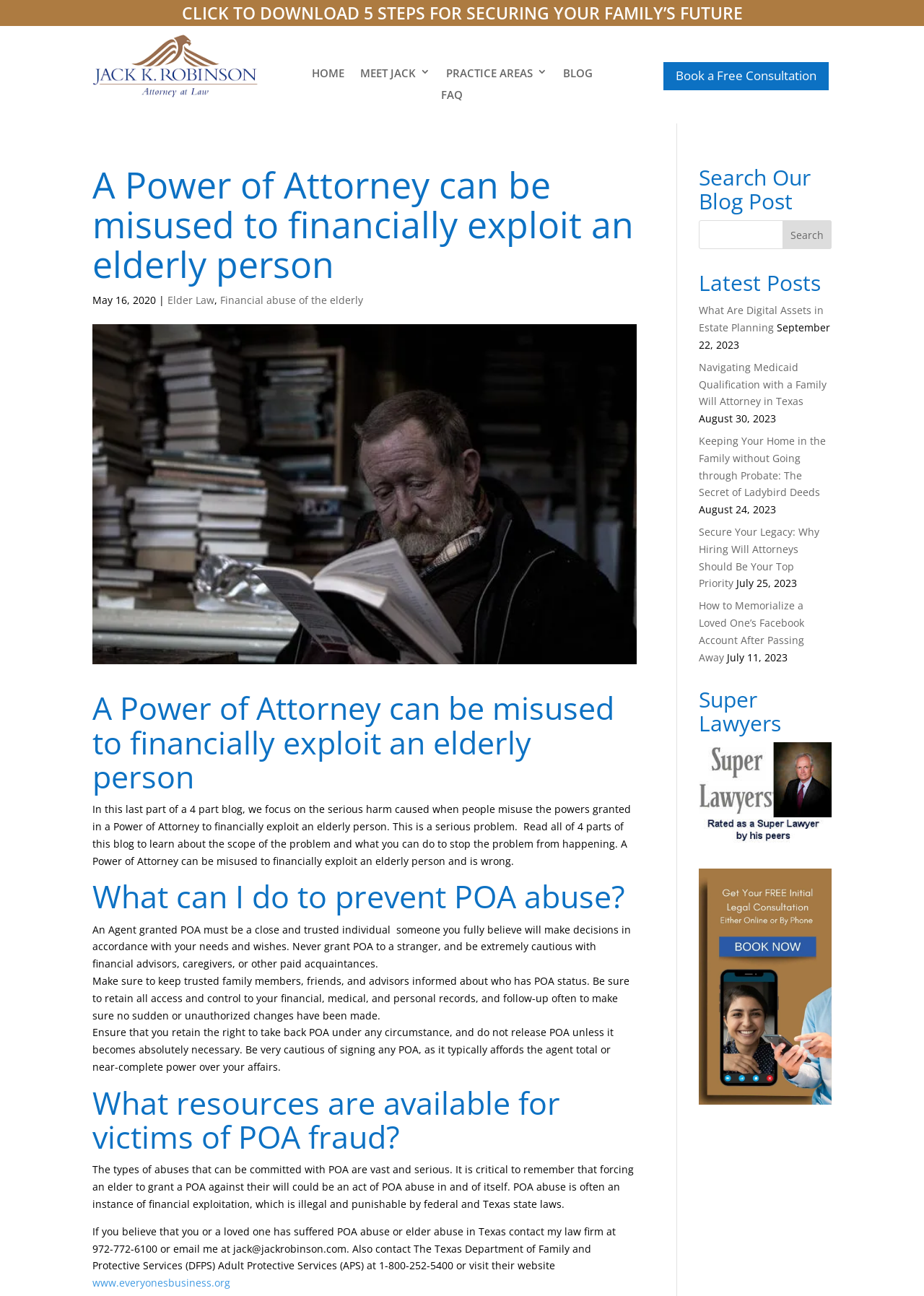Determine the bounding box coordinates of the clickable region to carry out the instruction: "Visit the homepage".

[0.337, 0.052, 0.373, 0.065]